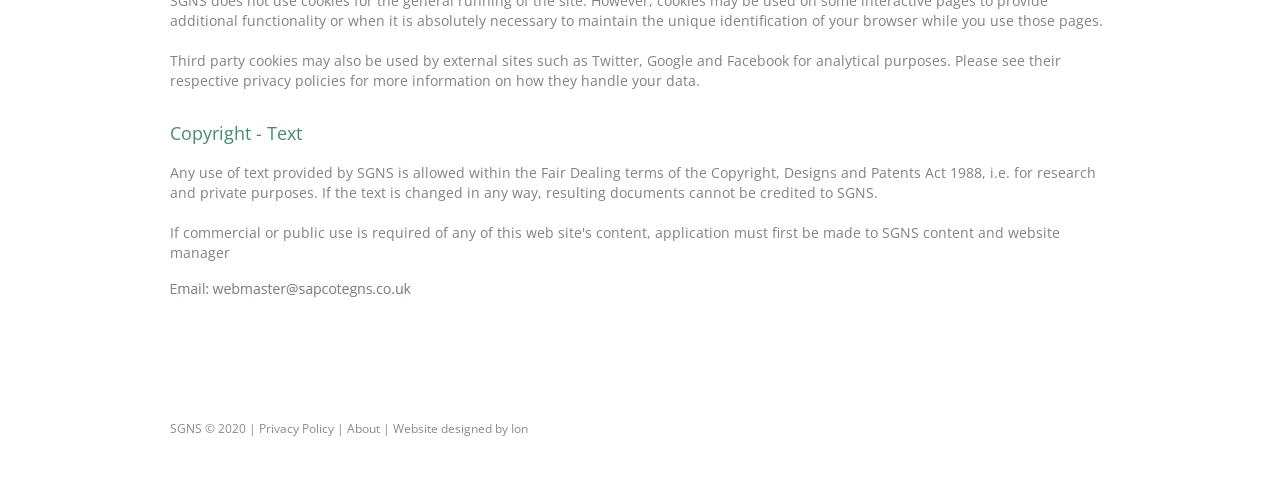Provide a short, one-word or phrase answer to the question below:
Who designed the website?

Ion